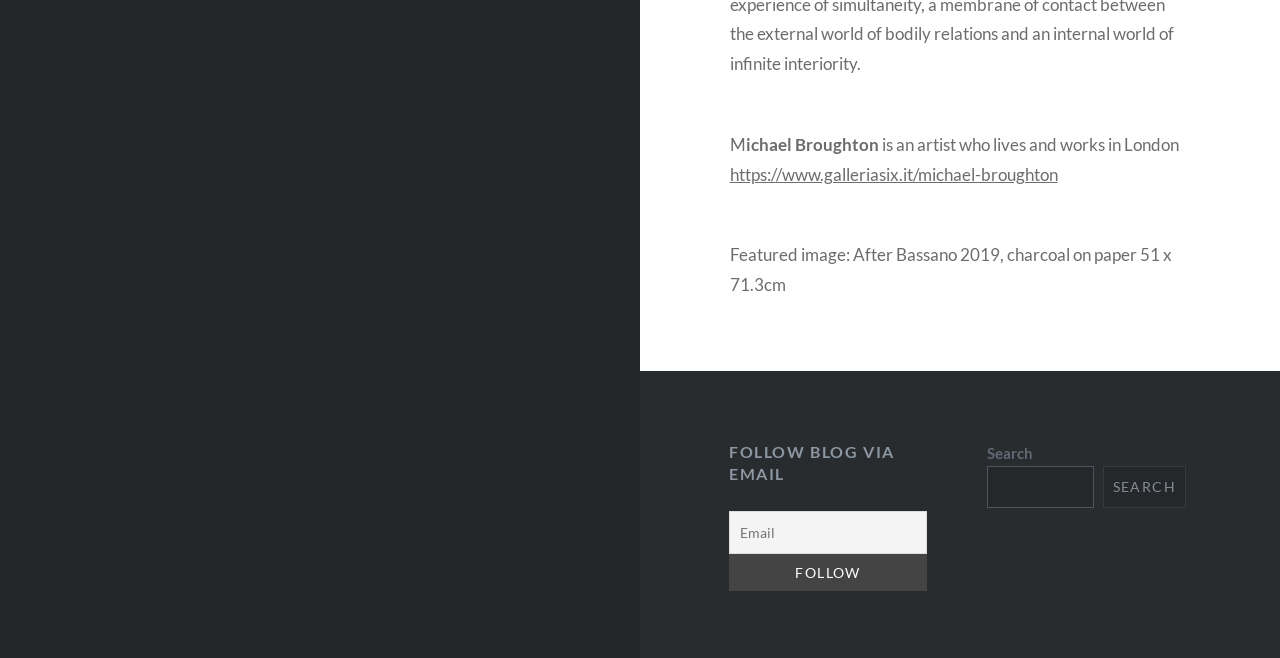Where does the artist Michael Broughton live and work?
Look at the image and provide a short answer using one word or a phrase.

London